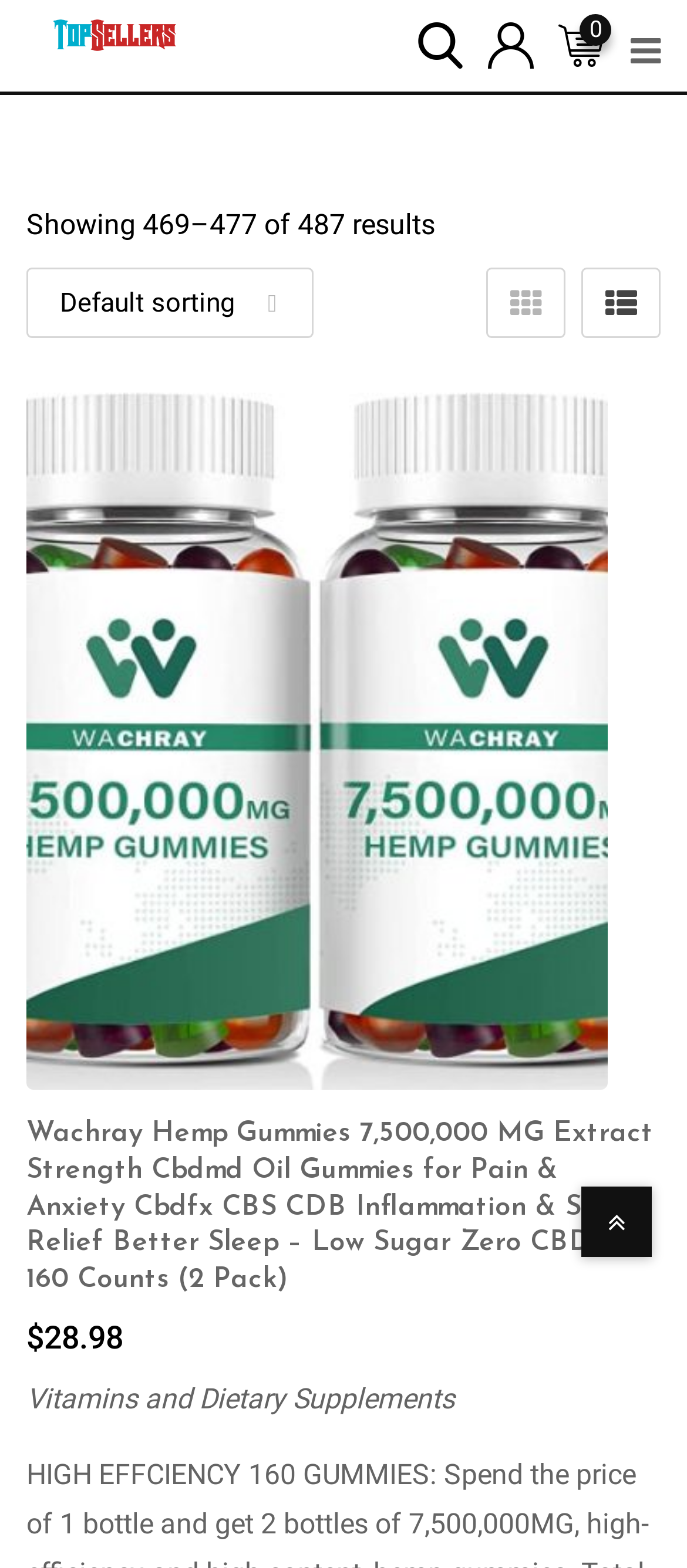Determine the bounding box coordinates for the clickable element required to fulfill the instruction: "Filter by price". Provide the coordinates as four float numbers between 0 and 1, i.e., [left, top, right, bottom].

[0.038, 0.841, 0.179, 0.865]